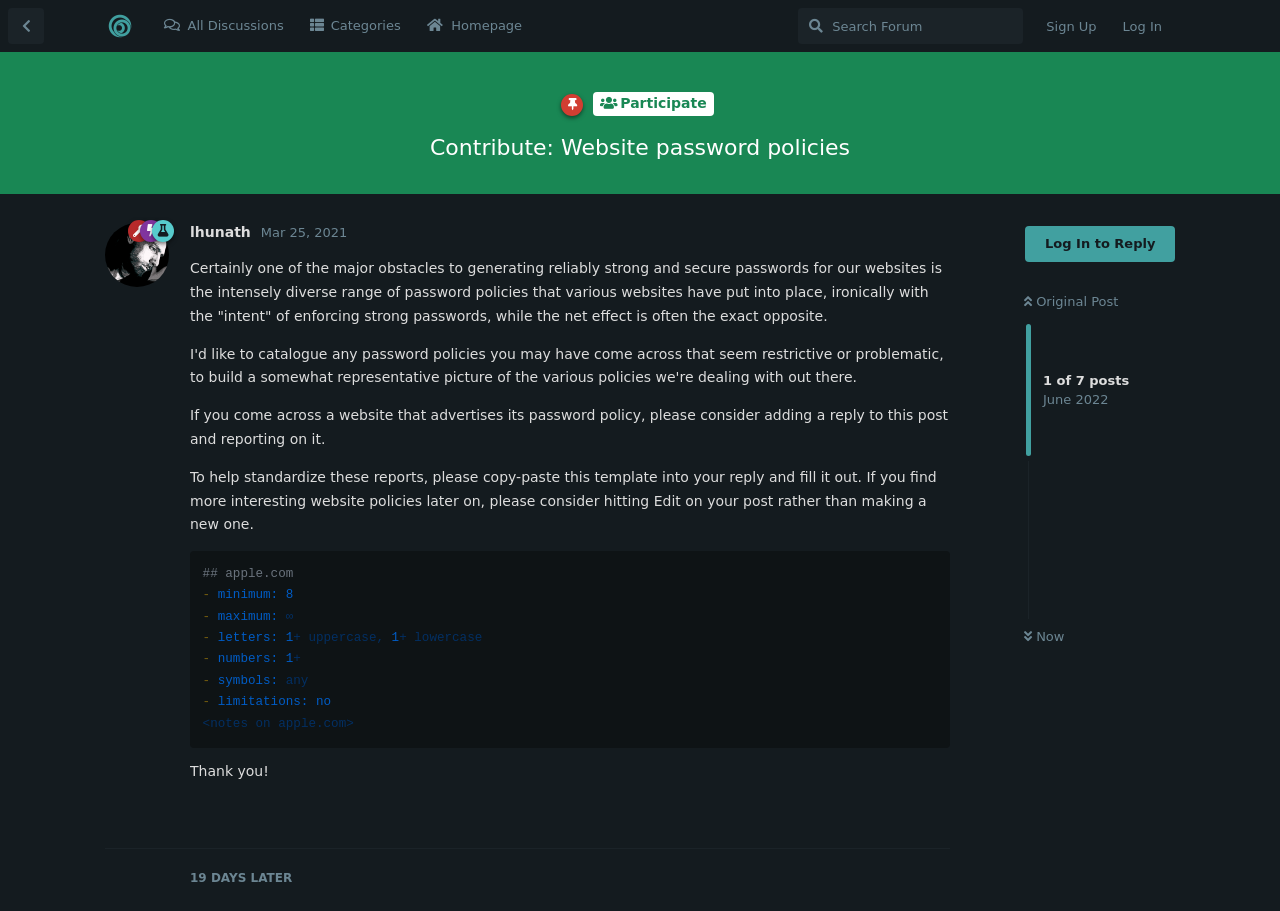Please identify the bounding box coordinates of the element that needs to be clicked to execute the following command: "Log in to reply to the post". Provide the bounding box using four float numbers between 0 and 1, formatted as [left, top, right, bottom].

[0.801, 0.248, 0.918, 0.287]